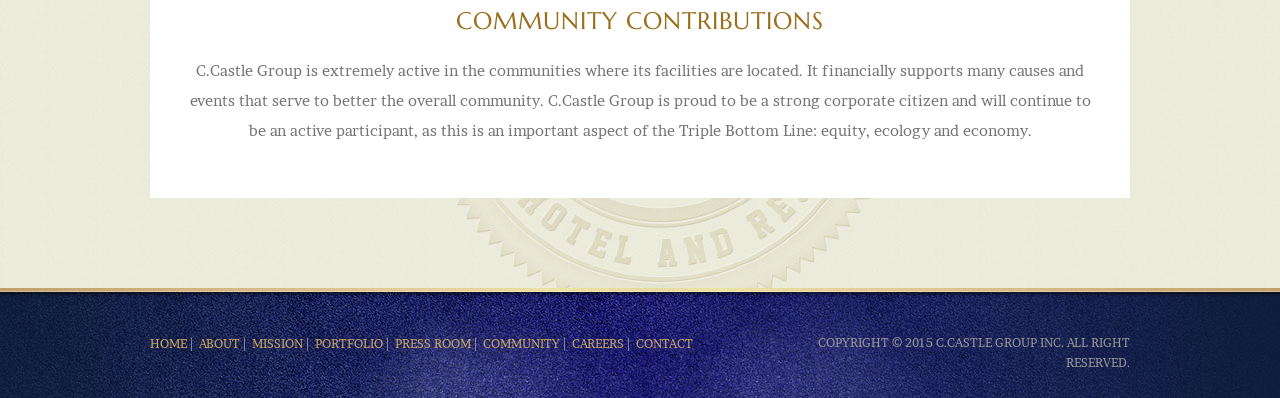What is the company's approach to community involvement?
Observe the image and answer the question with a one-word or short phrase response.

Financially supports many causes